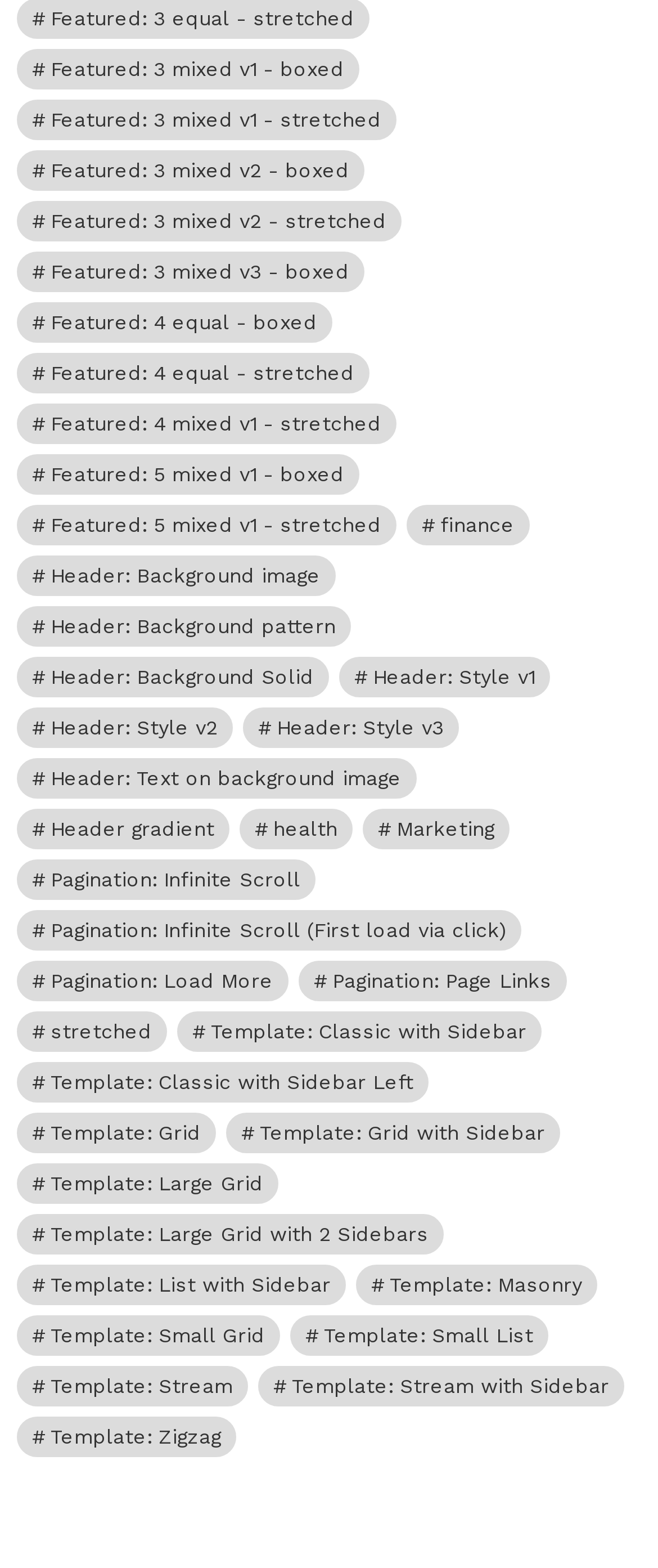Give a concise answer of one word or phrase to the question: 
What is the category with the most items?

health